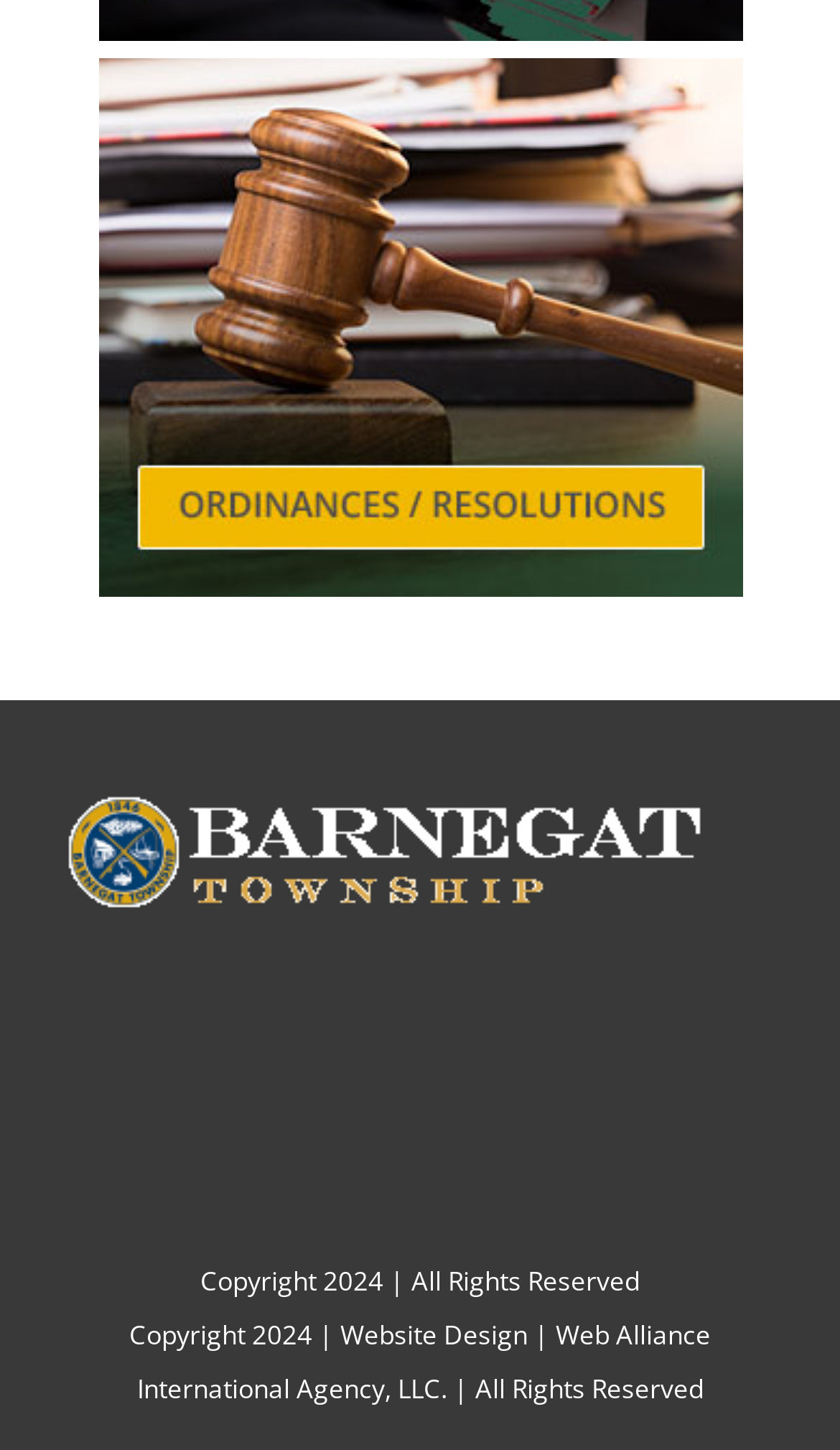What is the name of the township?
Please give a detailed and thorough answer to the question, covering all relevant points.

I found the answer by looking at the link element with the text 'Barnegat Township' which is located at the top of the webpage, indicating that it is the name of the township.